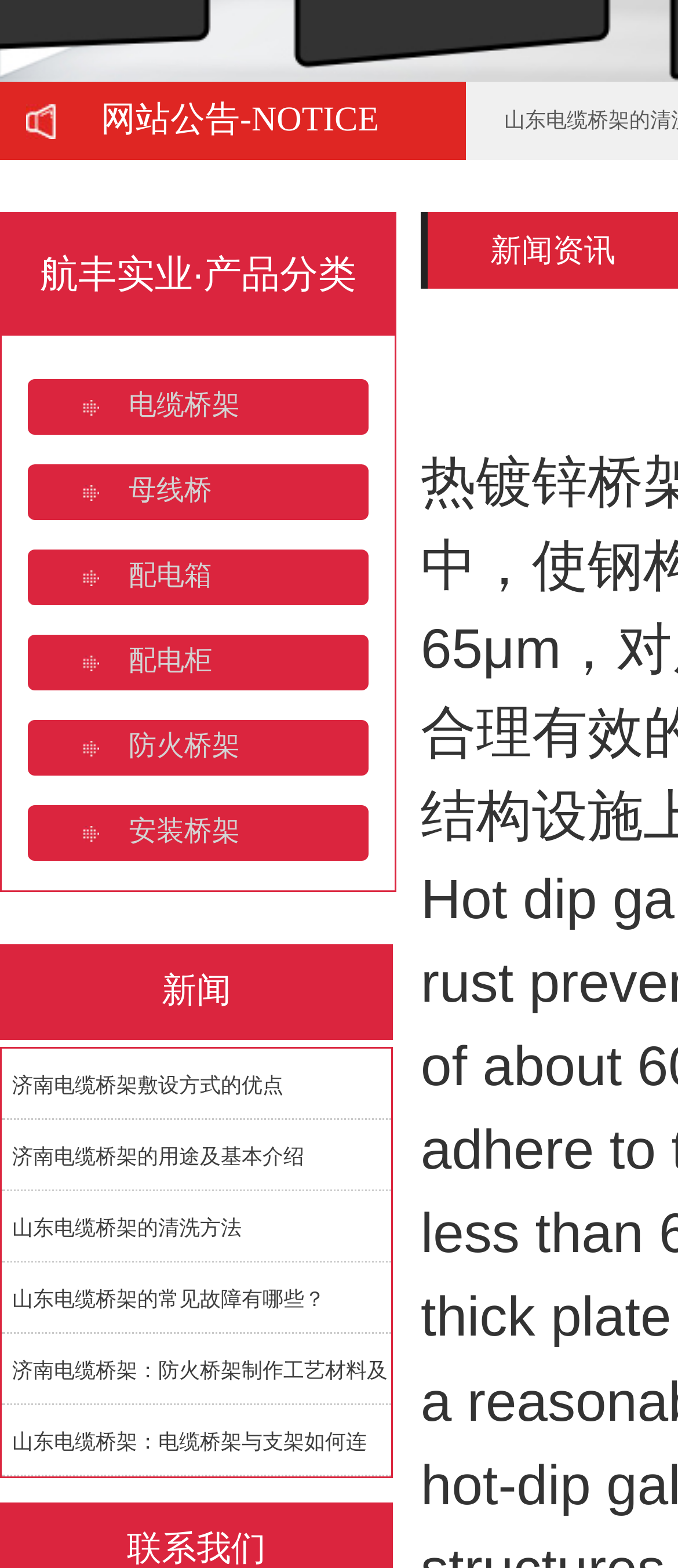Determine the bounding box coordinates for the region that must be clicked to execute the following instruction: "Search for products".

None